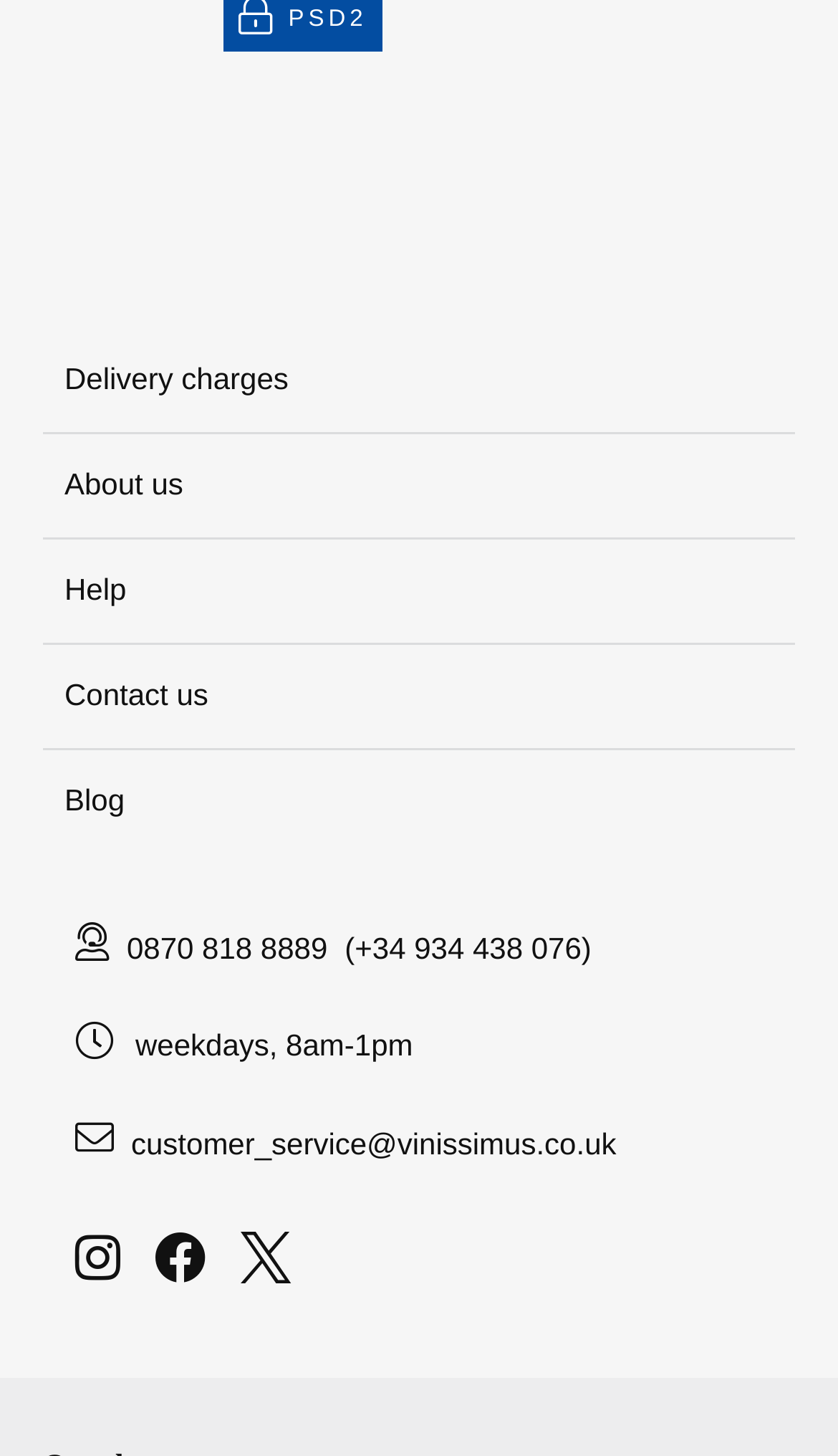Please determine the bounding box coordinates of the clickable area required to carry out the following instruction: "read the Recent Posts section". The coordinates must be four float numbers between 0 and 1, represented as [left, top, right, bottom].

None